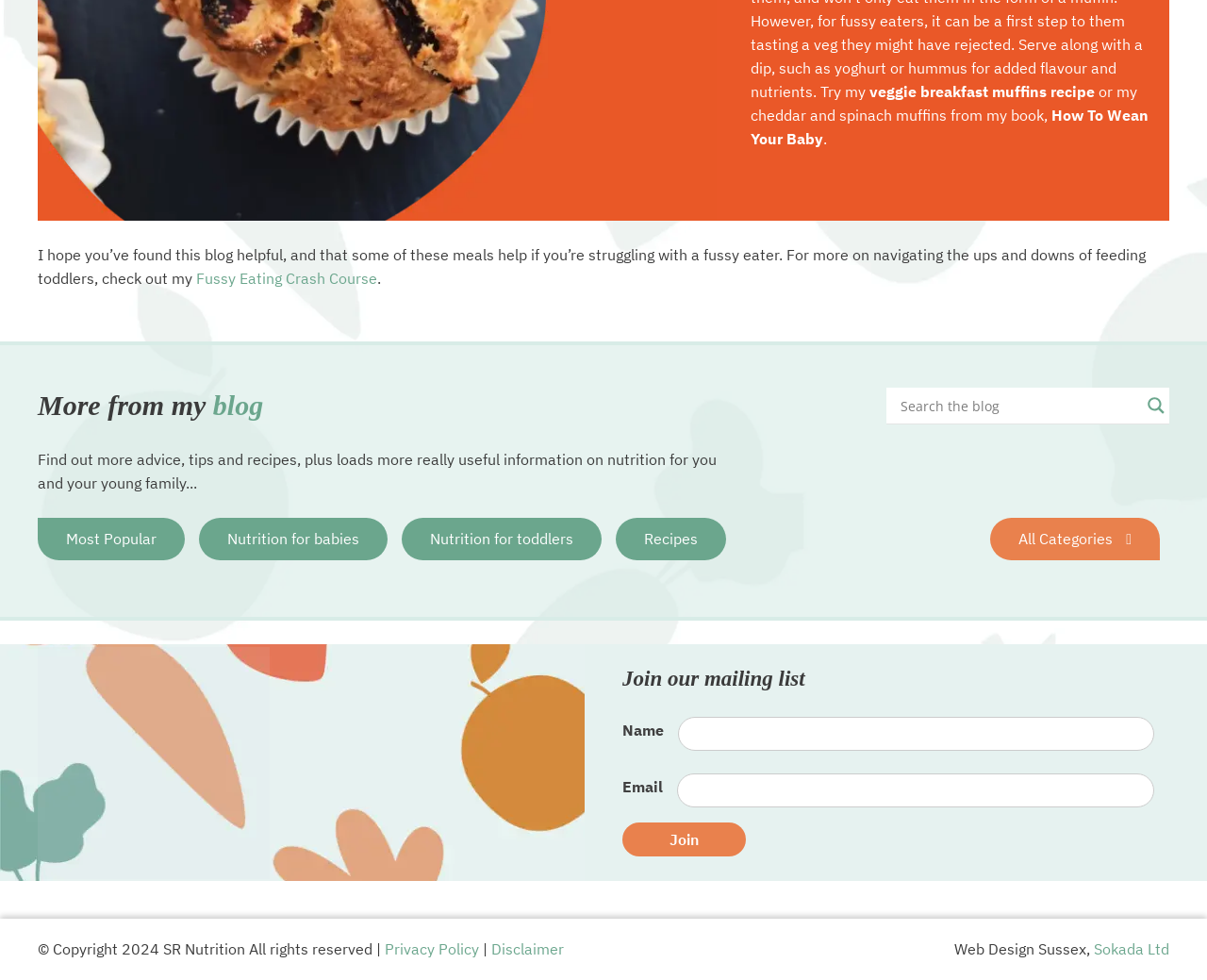Can you show the bounding box coordinates of the region to click on to complete the task described in the instruction: "Get a quote for German health insurance"?

None